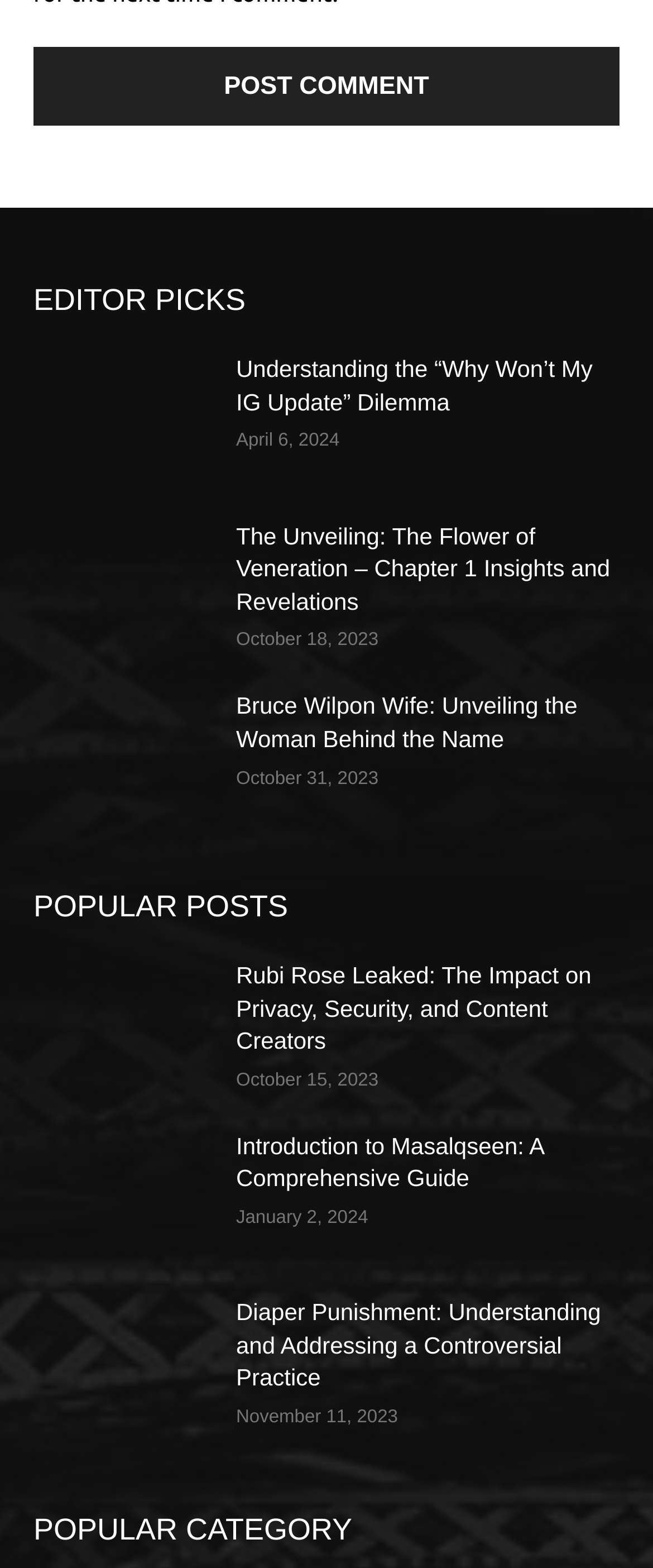Locate the bounding box coordinates of the clickable area to execute the instruction: "View 'The Unveiling: The Flower of Veneration – Chapter 1 Insights and Revelations'". Provide the coordinates as four float numbers between 0 and 1, represented as [left, top, right, bottom].

[0.051, 0.332, 0.321, 0.41]